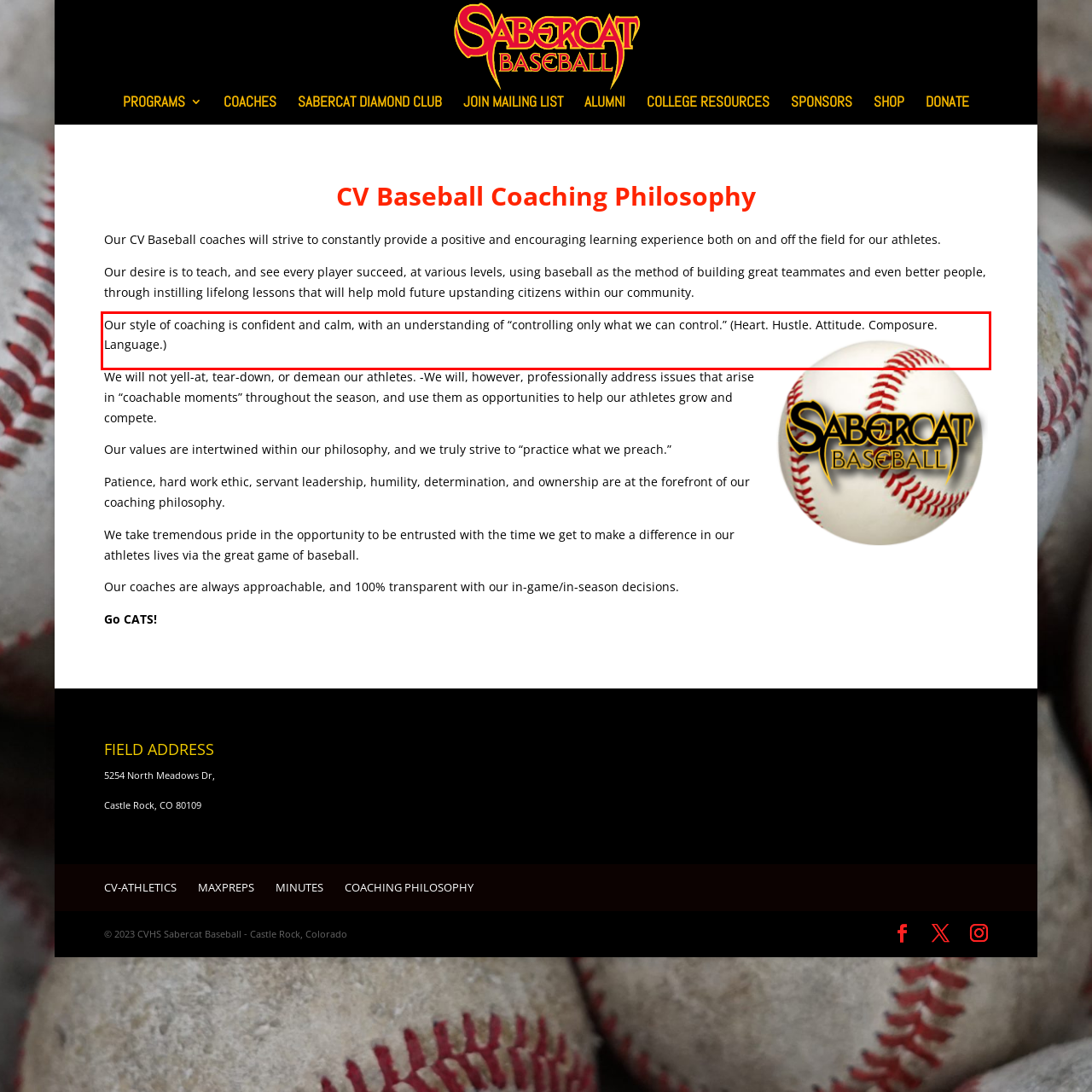Review the screenshot of the webpage and recognize the text inside the red rectangle bounding box. Provide the extracted text content.

Our style of coaching is confident and calm, with an understanding of “controlling only what we can control.” (Heart. Hustle. Attitude. Composure. Language.)